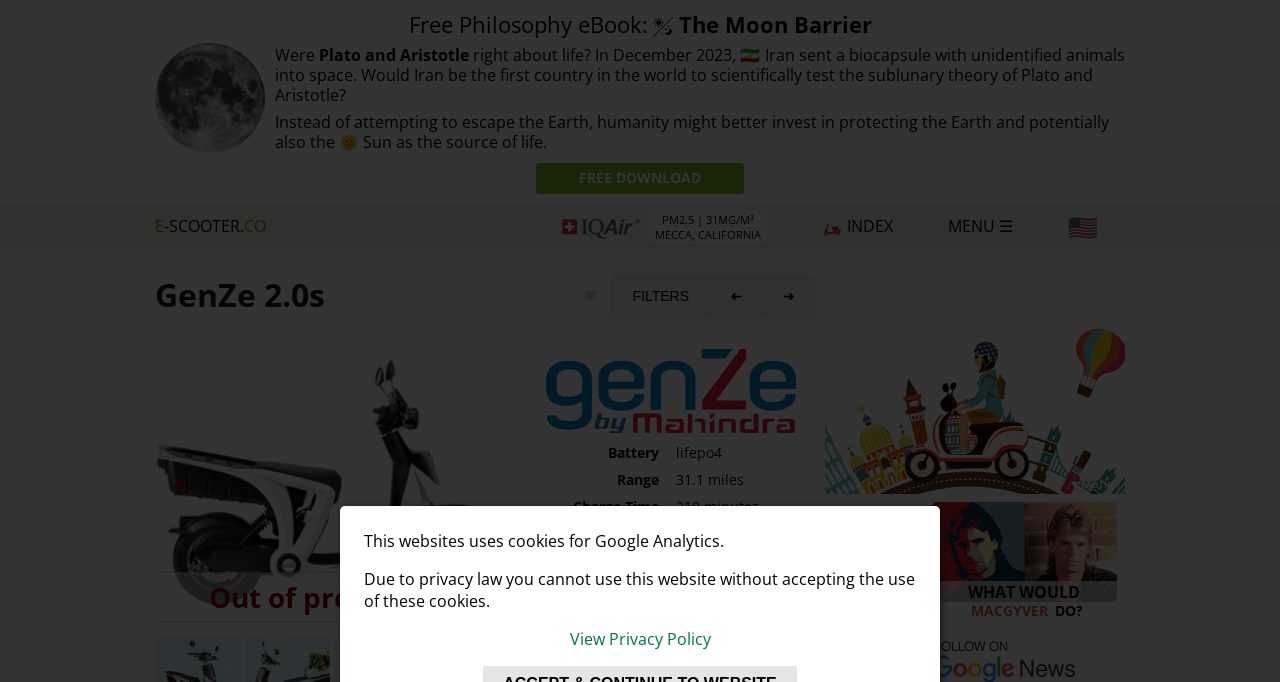Determine the bounding box of the UI component based on this description: "♥ Marish". The bounding box coordinates should be four float values between 0 and 1, i.e., [left, top, right, bottom].

[0.831, 0.696, 0.879, 0.725]